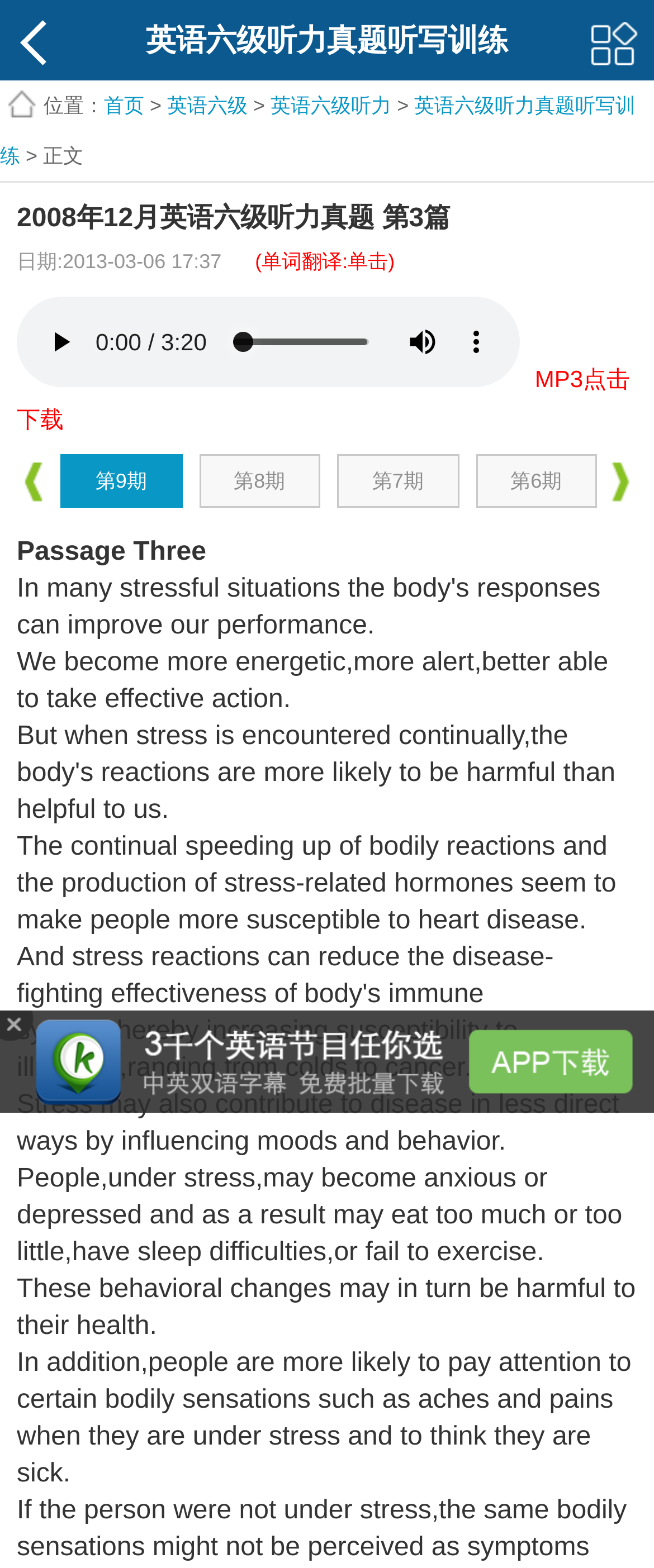What is the title of the current article?
From the image, respond using a single word or phrase.

2008年12月英语六级听力真题 第3篇